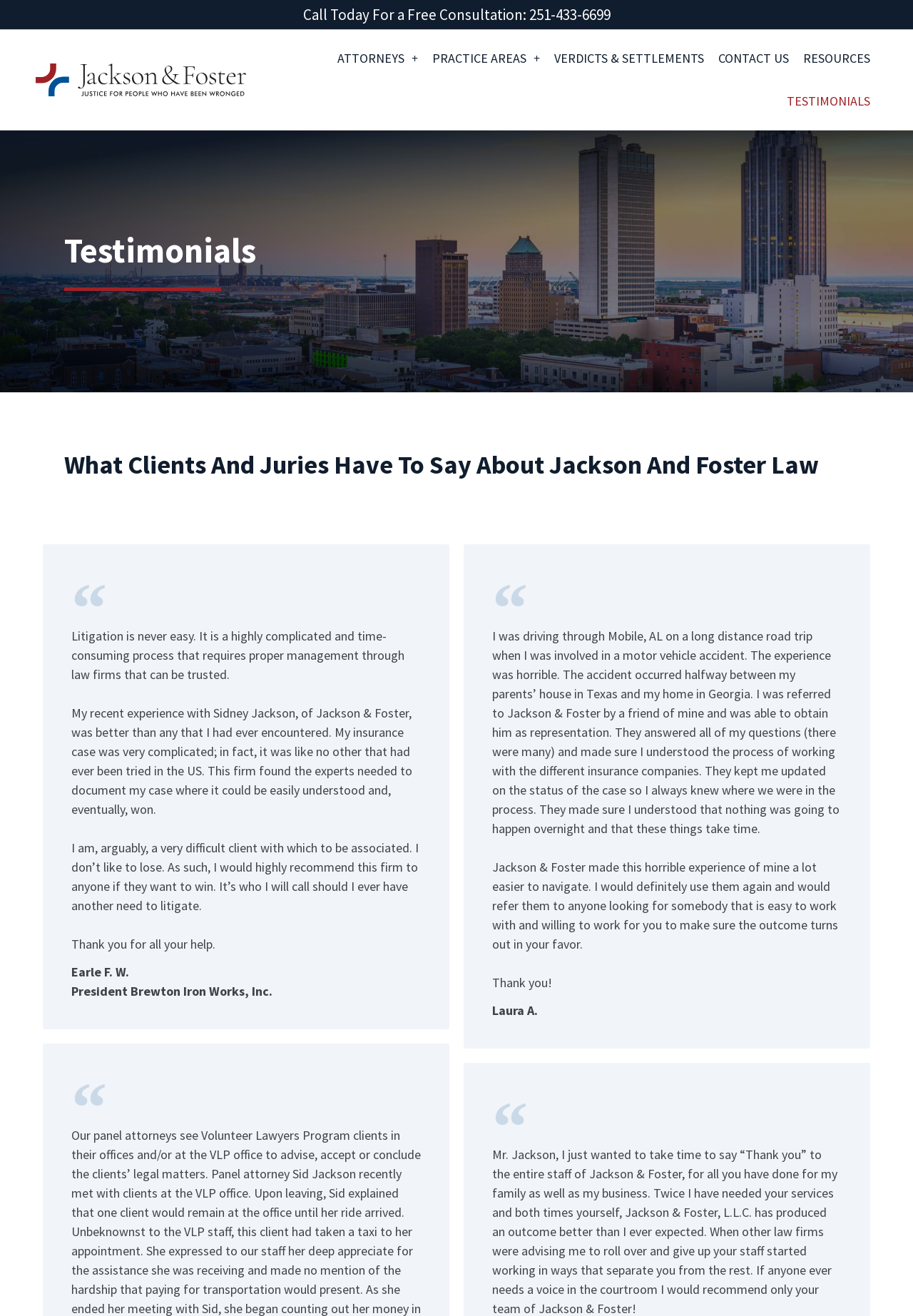How many testimonials are shown on this webpage?
Can you give a detailed and elaborate answer to the question?

I counted the two blockquote elements, each containing a testimonial from a client.